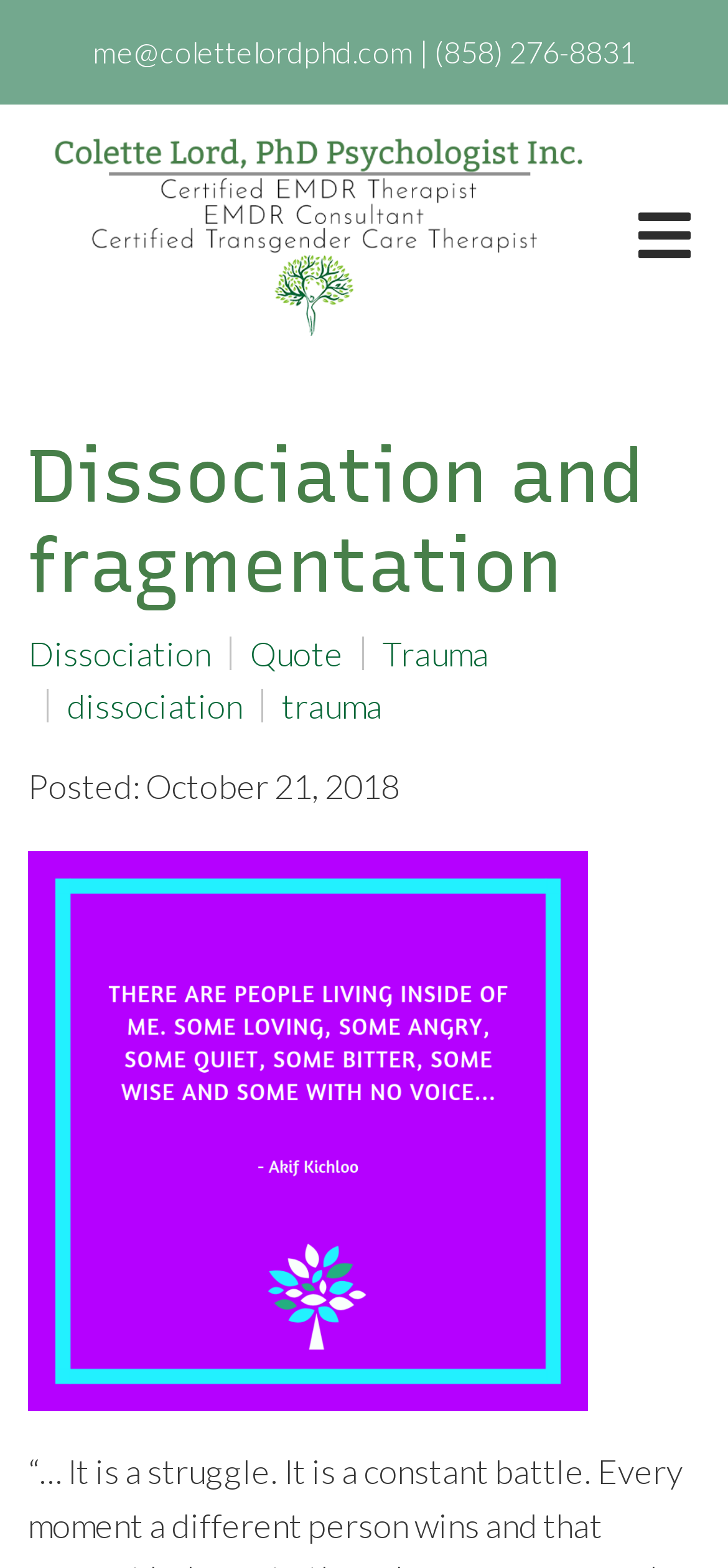Give a short answer using one word or phrase for the question:
When was the content posted?

October 21, 2018